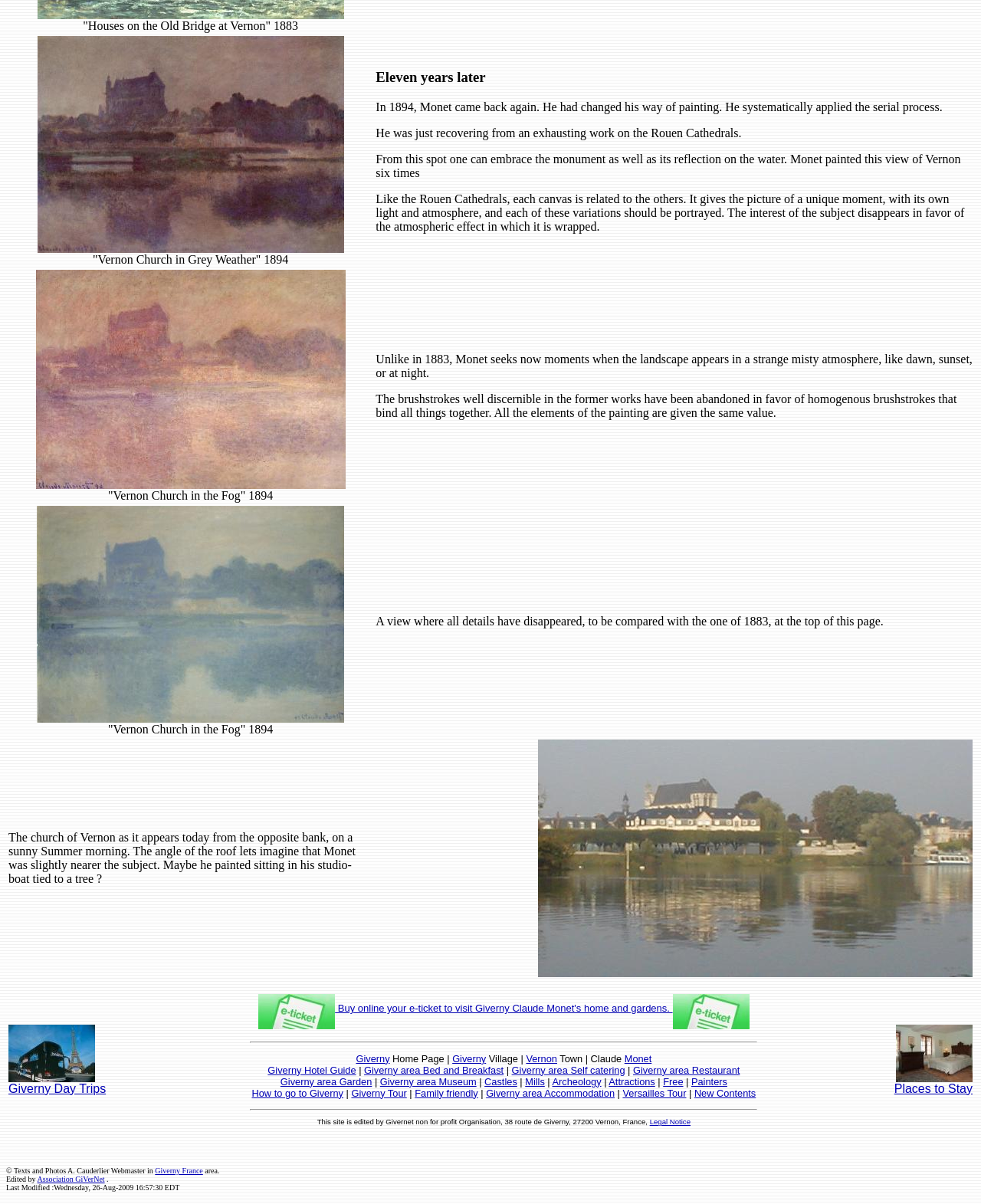Locate the bounding box coordinates of the element you need to click to accomplish the task described by this instruction: "Buy online e-ticket to visit Giverny Claude Monet's home and gardens".

[0.263, 0.833, 0.764, 0.842]